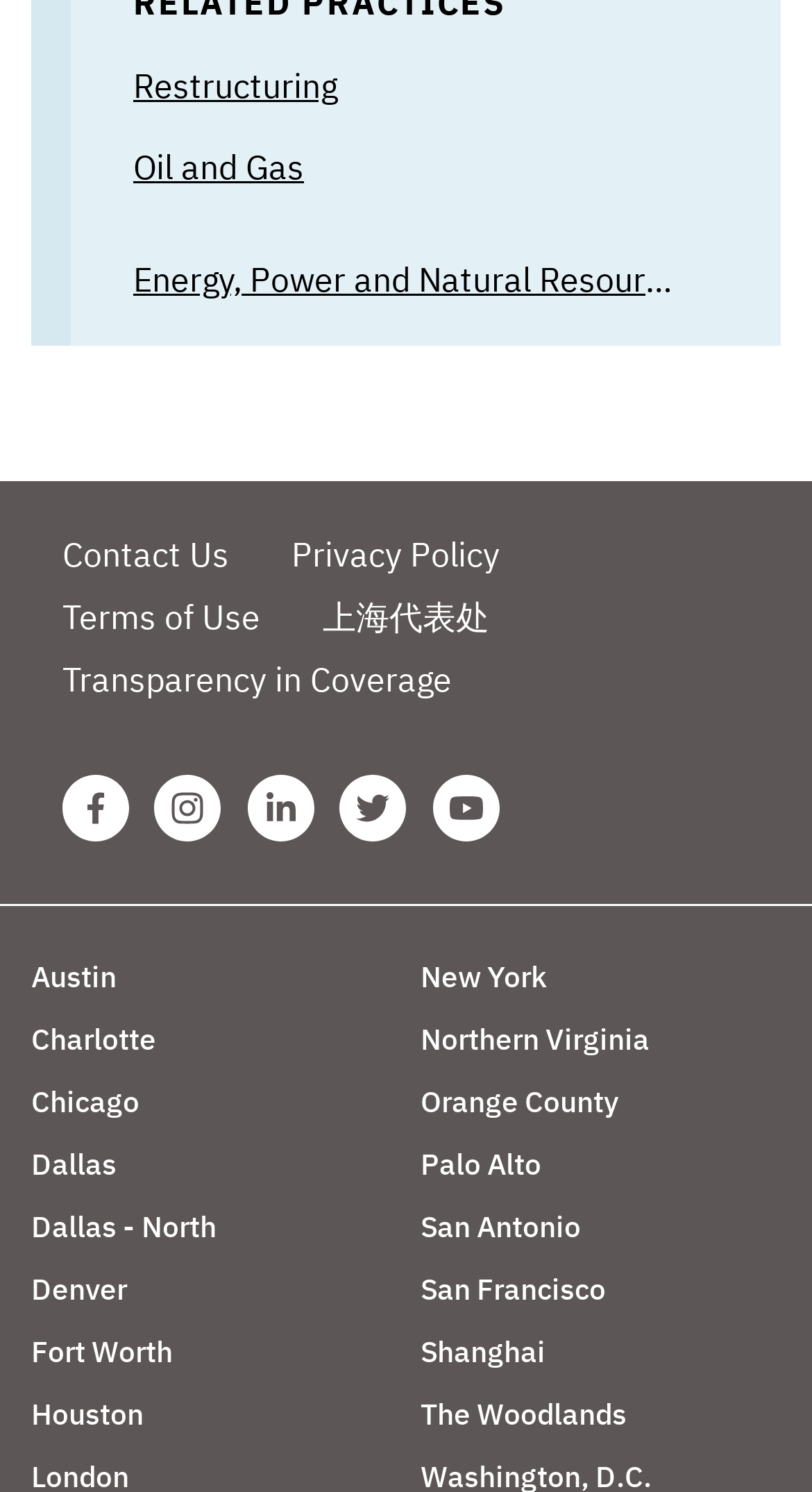Identify the bounding box for the UI element described as: "Transparency in Coverage". Ensure the coordinates are four float numbers between 0 and 1, formatted as [left, top, right, bottom].

[0.077, 0.441, 0.556, 0.469]